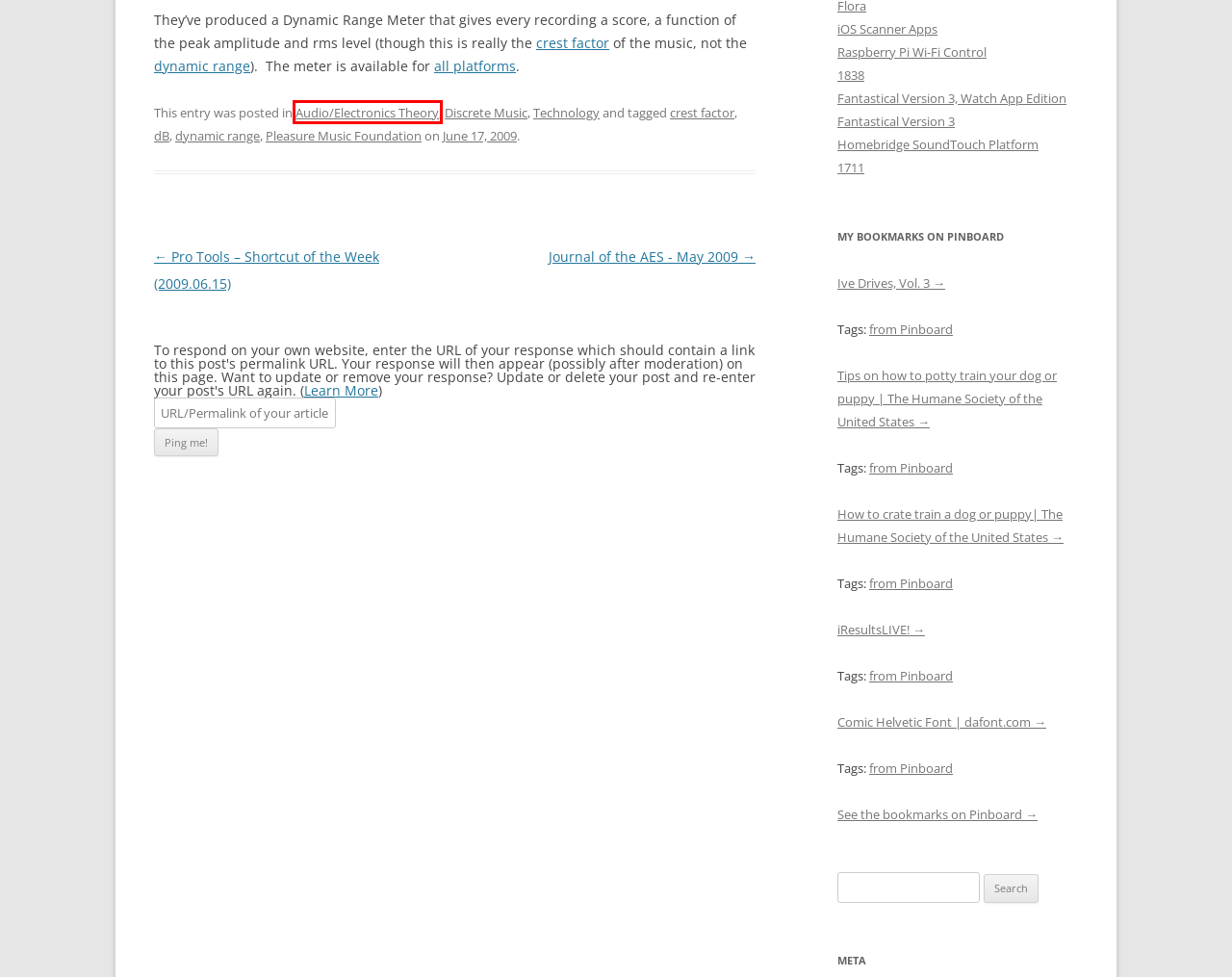You have been given a screenshot of a webpage with a red bounding box around a UI element. Select the most appropriate webpage description for the new webpage that appears after clicking the element within the red bounding box. The choices are:
A. Fantastical Version 3 | Jeff Vautin
B. Webmention - IndieWeb
C. Audio/Electronics Theory | Jeff Vautin
D. Pinboard: public bookmarks for jeffvautin
E. dynamic range | Jeff Vautin
F. Journal of the AES – May 2009 | Jeff Vautin
G. Raspberry Pi Wi-Fi Control | Jeff Vautin
H. crest factor | Jeff Vautin

C